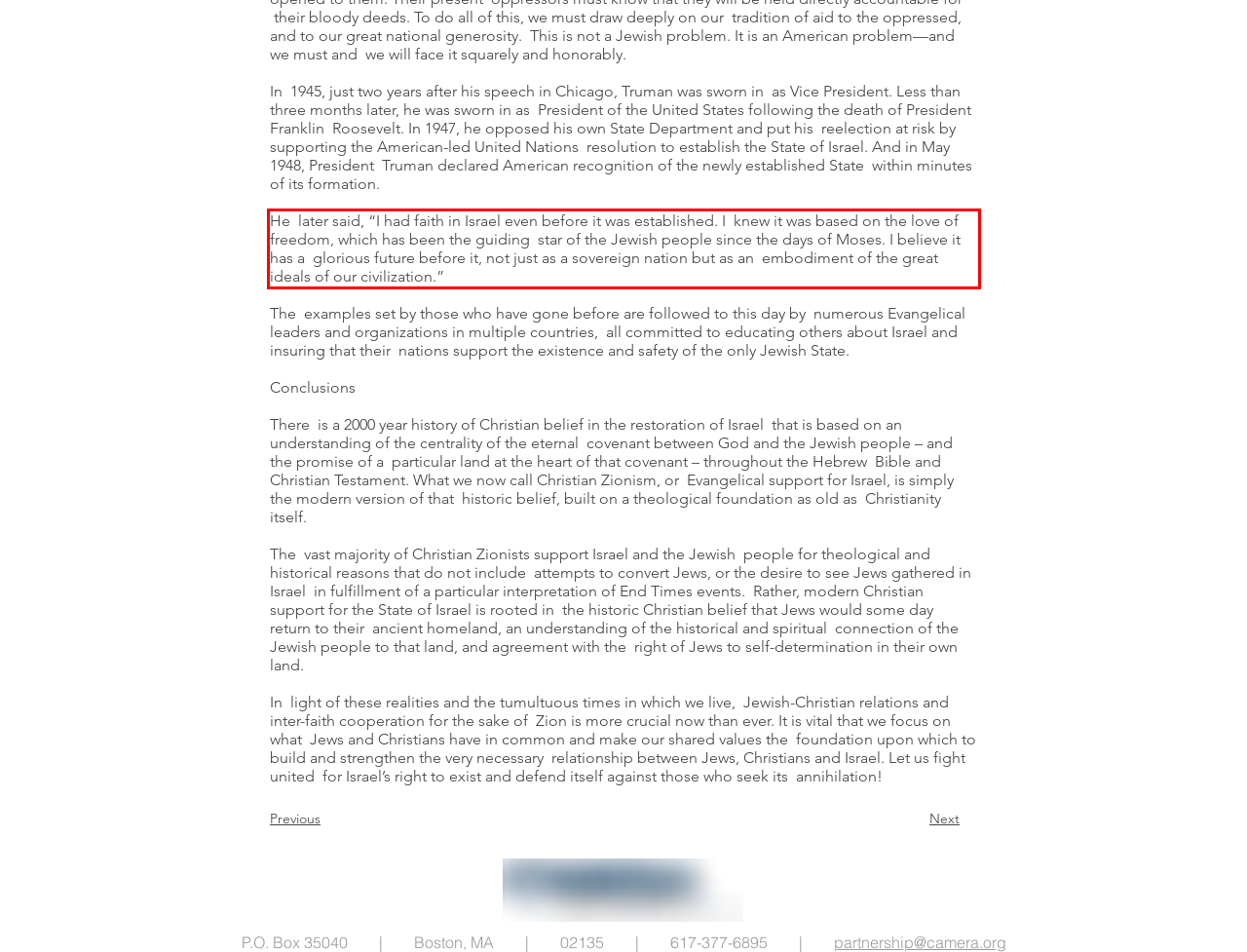Please look at the webpage screenshot and extract the text enclosed by the red bounding box.

He later said, “I had faith in Israel even before it was established. I knew it was based on the love of freedom, which has been the guiding star of the Jewish people since the days of Moses. I believe it has a glorious future before it, not just as a sovereign nation but as an embodiment of the great ideals of our civilization.”